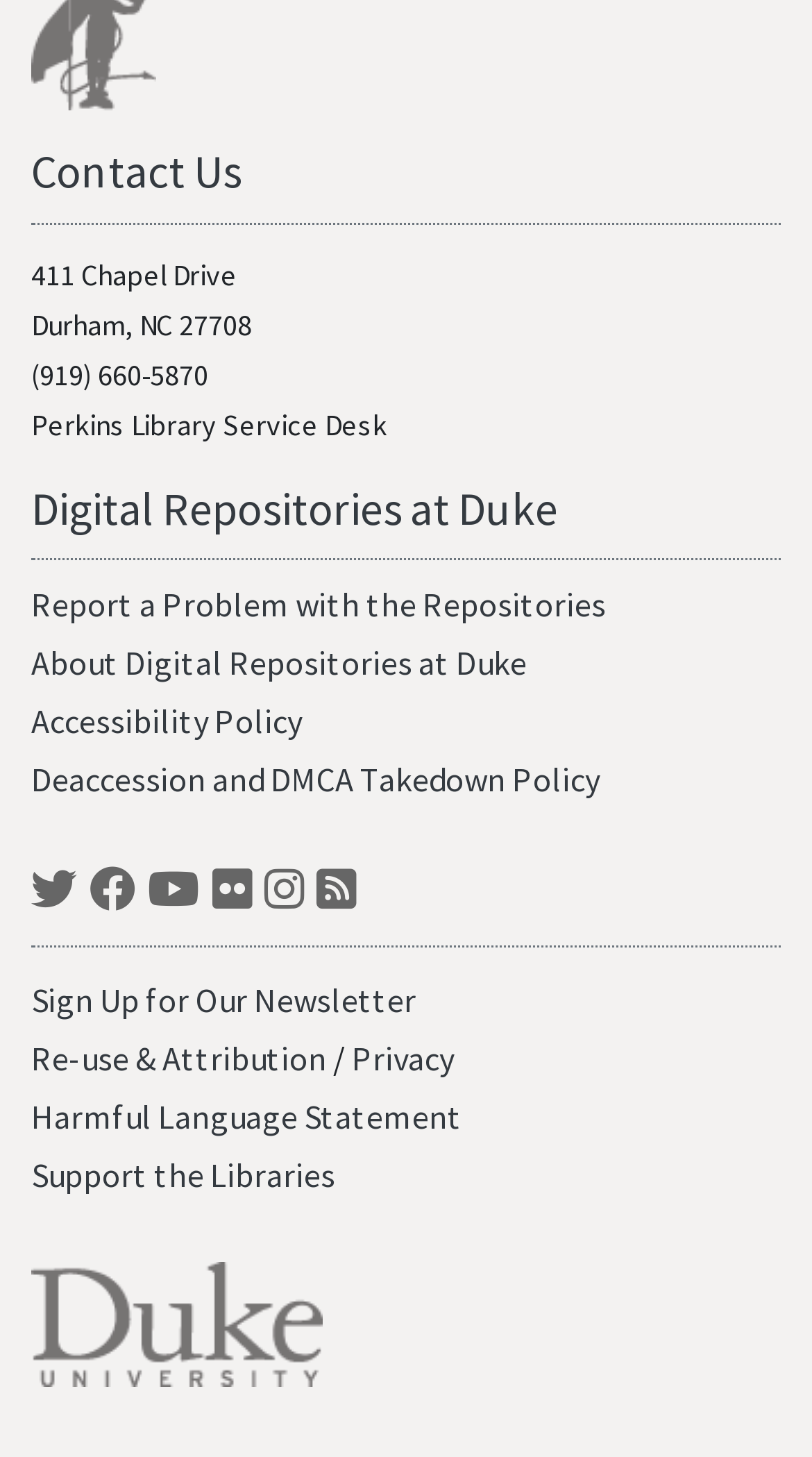Determine the bounding box coordinates of the UI element that matches the following description: "Episode 2326". The coordinates should be four float numbers between 0 and 1 in the format [left, top, right, bottom].

None